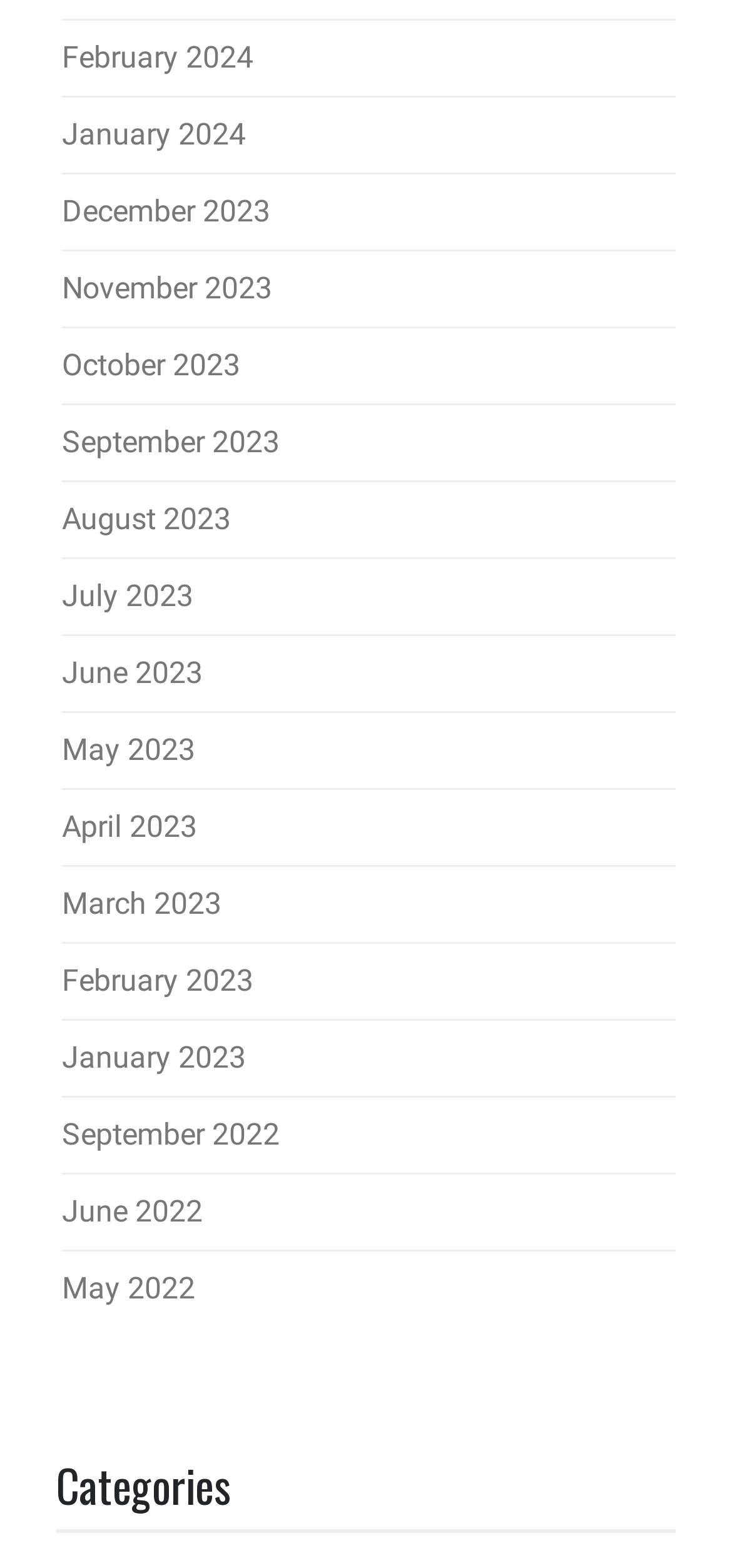Give a short answer to this question using one word or a phrase:
What is the latest month listed in 2024?

February